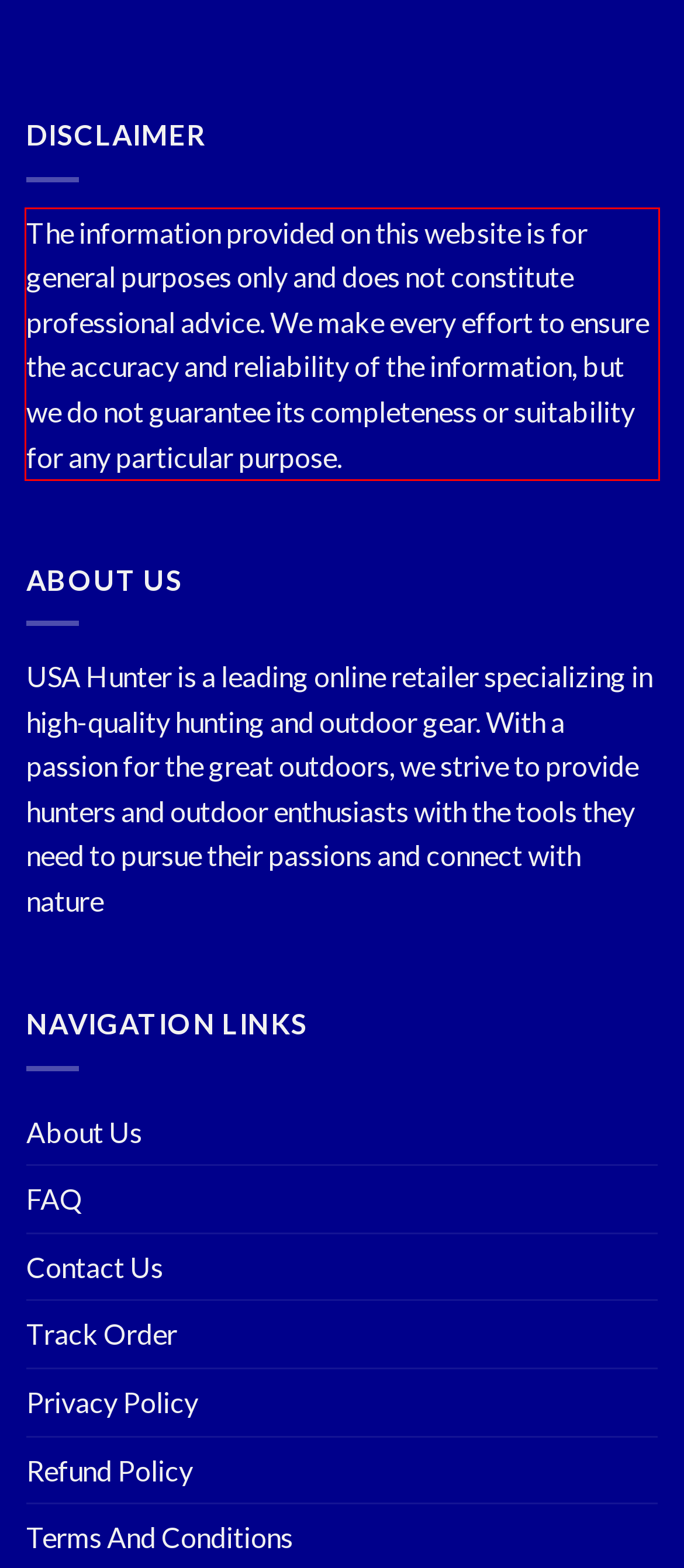Using the provided screenshot of a webpage, recognize the text inside the red rectangle bounding box by performing OCR.

The information provided on this website is for general purposes only and does not constitute professional advice. We make every effort to ensure the accuracy and reliability of the information, but we do not guarantee its completeness or suitability for any particular purpose.